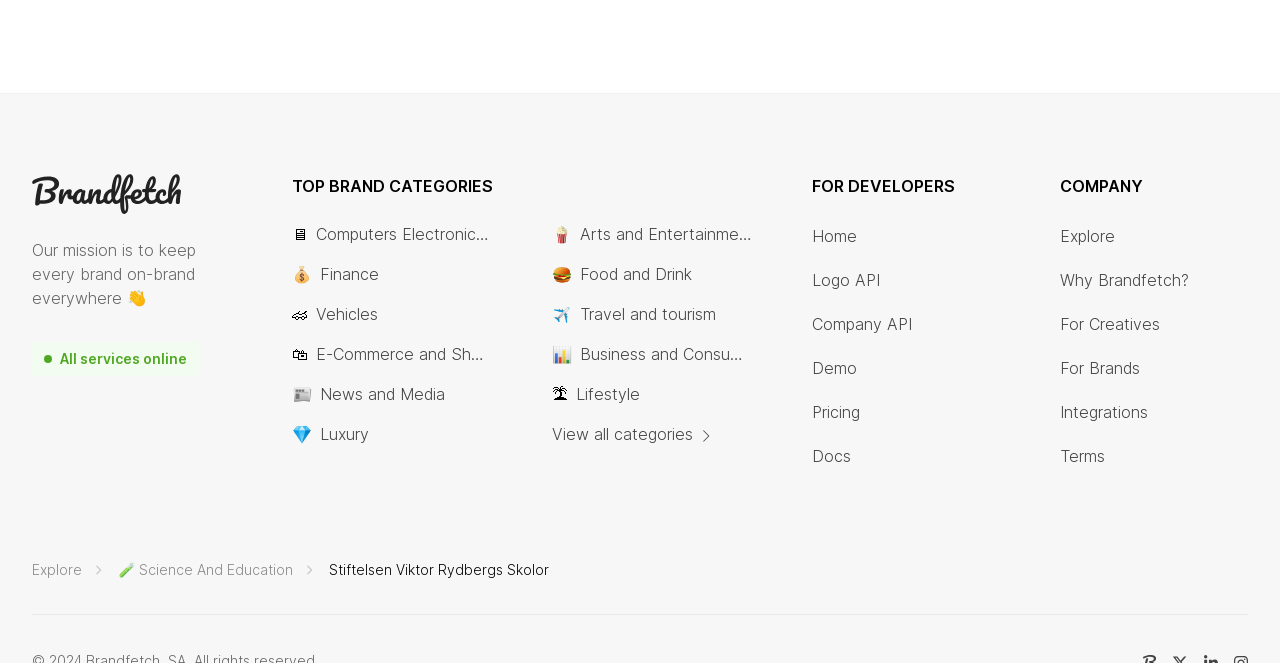Locate the bounding box coordinates of the element you need to click to accomplish the task described by this instruction: "Check the 'Pricing' page".

[0.634, 0.601, 0.672, 0.643]